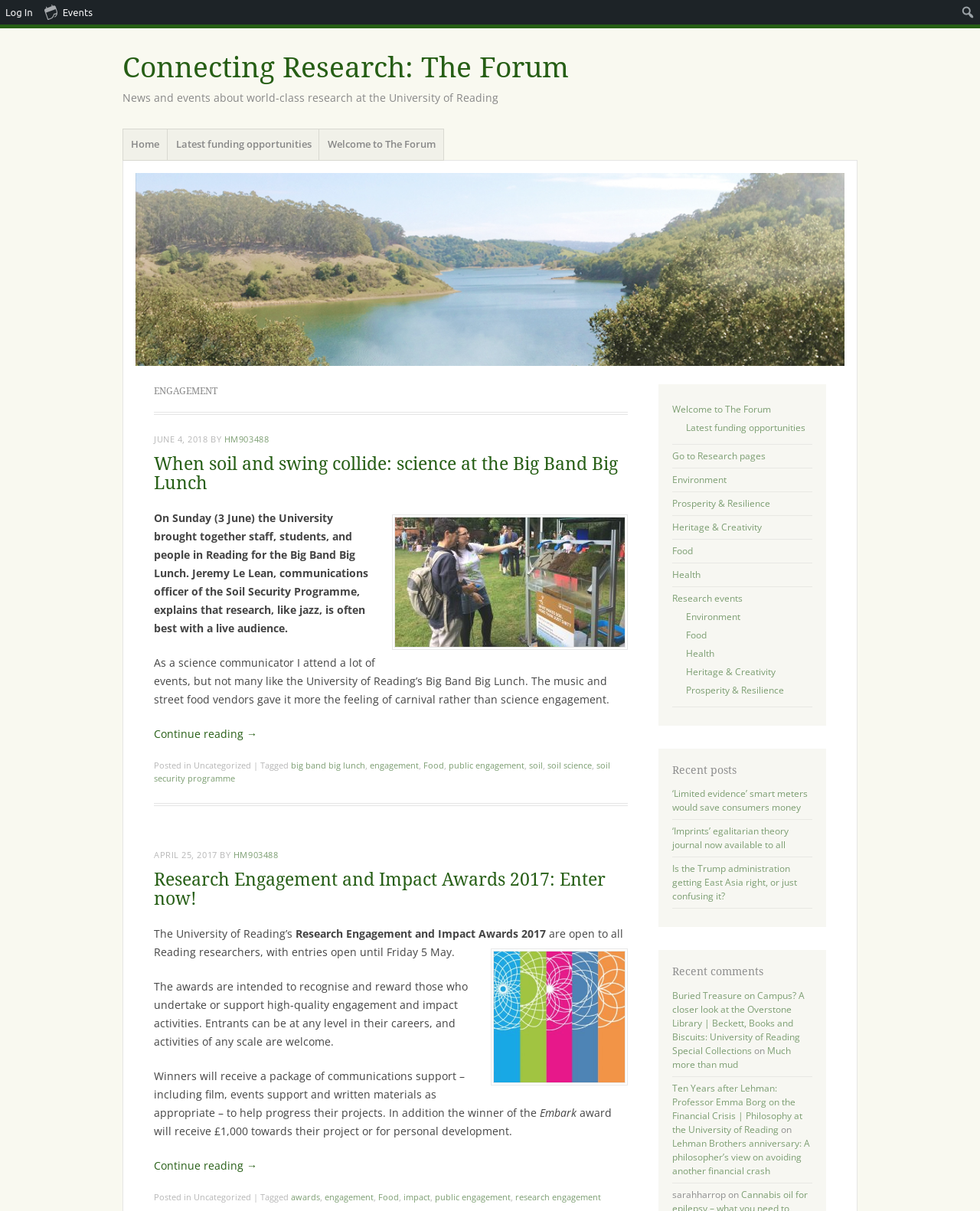Determine the bounding box coordinates of the element that should be clicked to execute the following command: "Click on the 'Environment' link".

[0.686, 0.391, 0.741, 0.401]